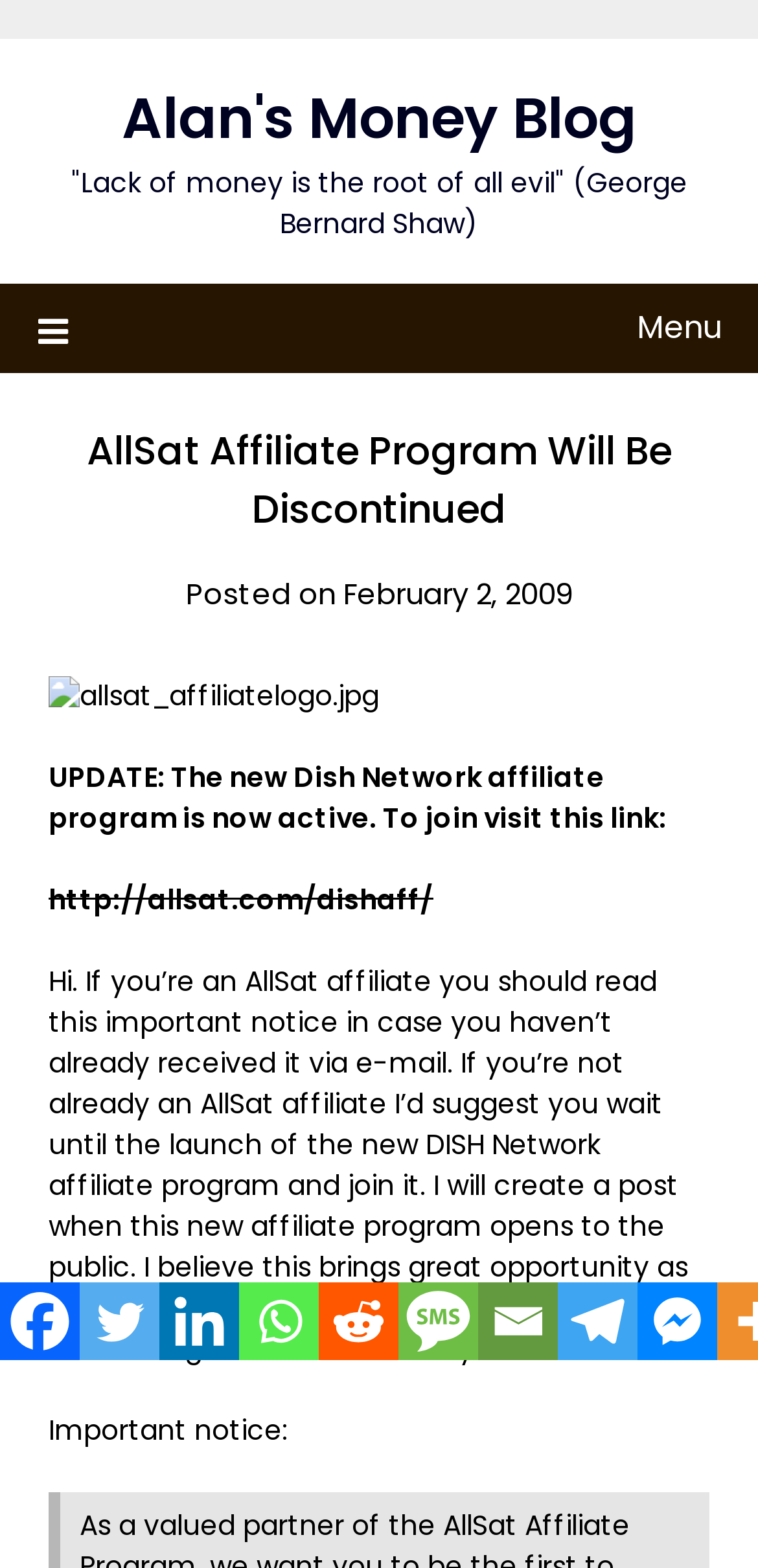Could you locate the bounding box coordinates for the section that should be clicked to accomplish this task: "Join the new Dish Network affiliate program".

[0.064, 0.561, 0.572, 0.586]